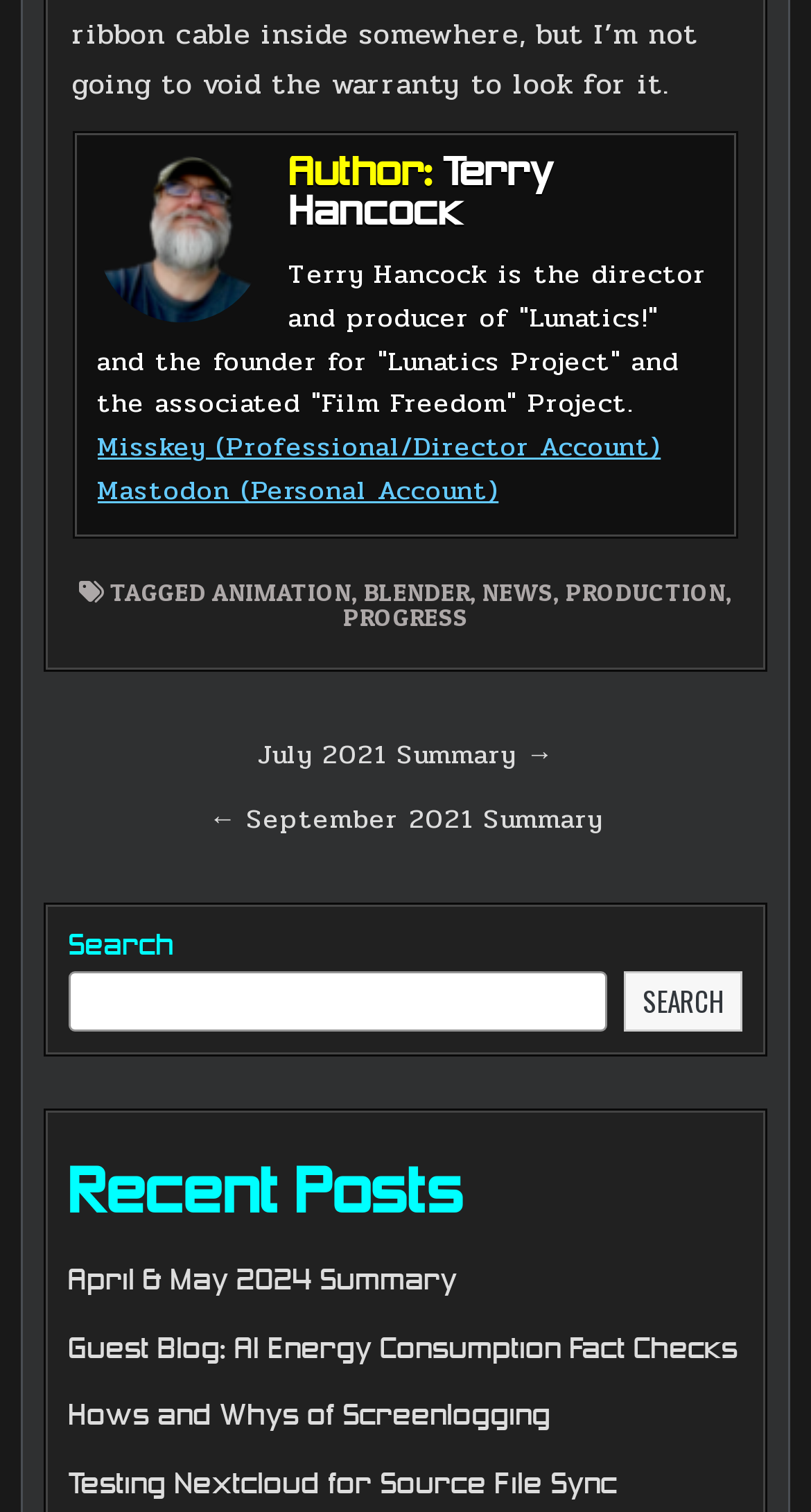Please look at the image and answer the question with a detailed explanation: What is the profession of the person in the avatar photo?

The text below the avatar photo mentions that Terry Hancock is the director and producer of 'Lunatics!' and the founder of 'Lunatics Project' and the associated 'Film Freedom' Project.